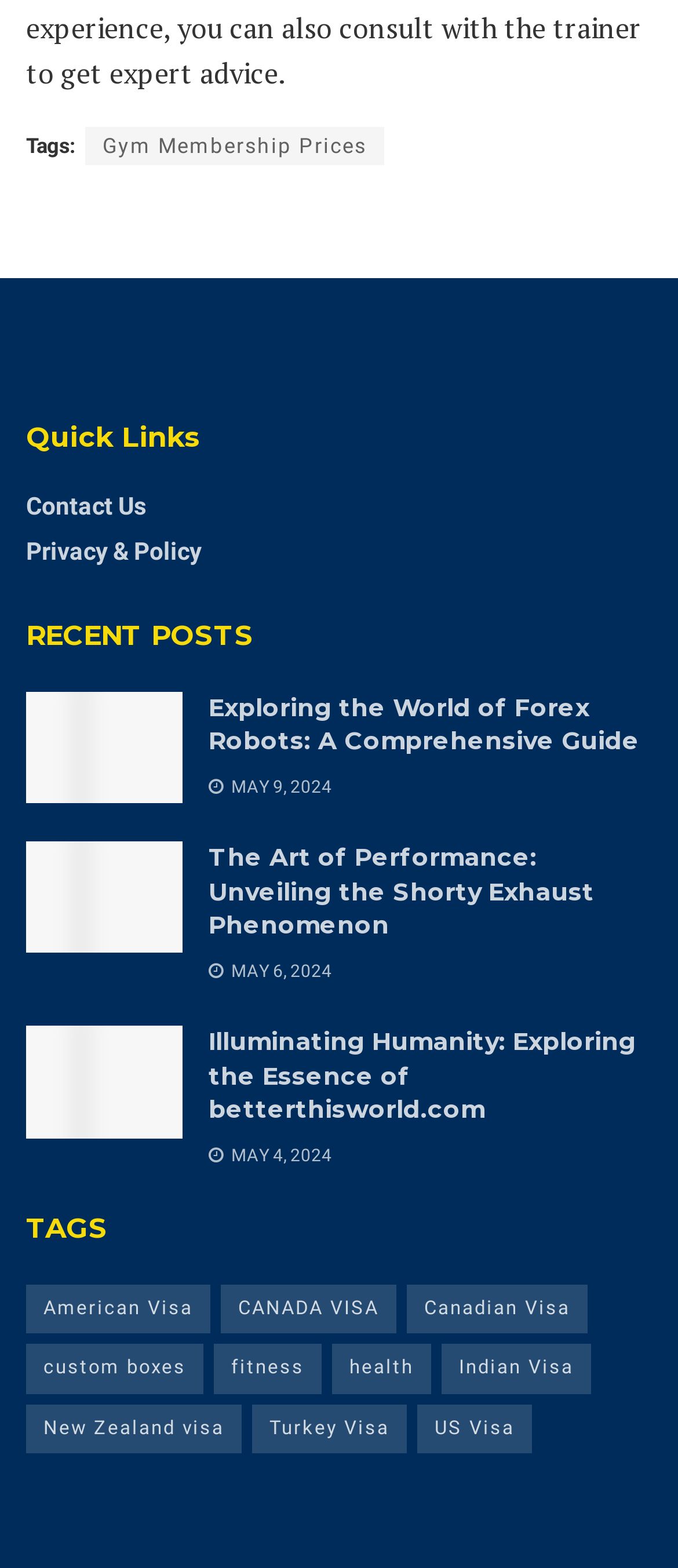How many items are there in the 'Indian Visa' tag?
Could you answer the question with a detailed and thorough explanation?

I looked at the section titled 'TAGS' and found the link 'Indian Visa' with the number '71 items' next to it, indicating that there are 71 items in the 'Indian Visa' tag.